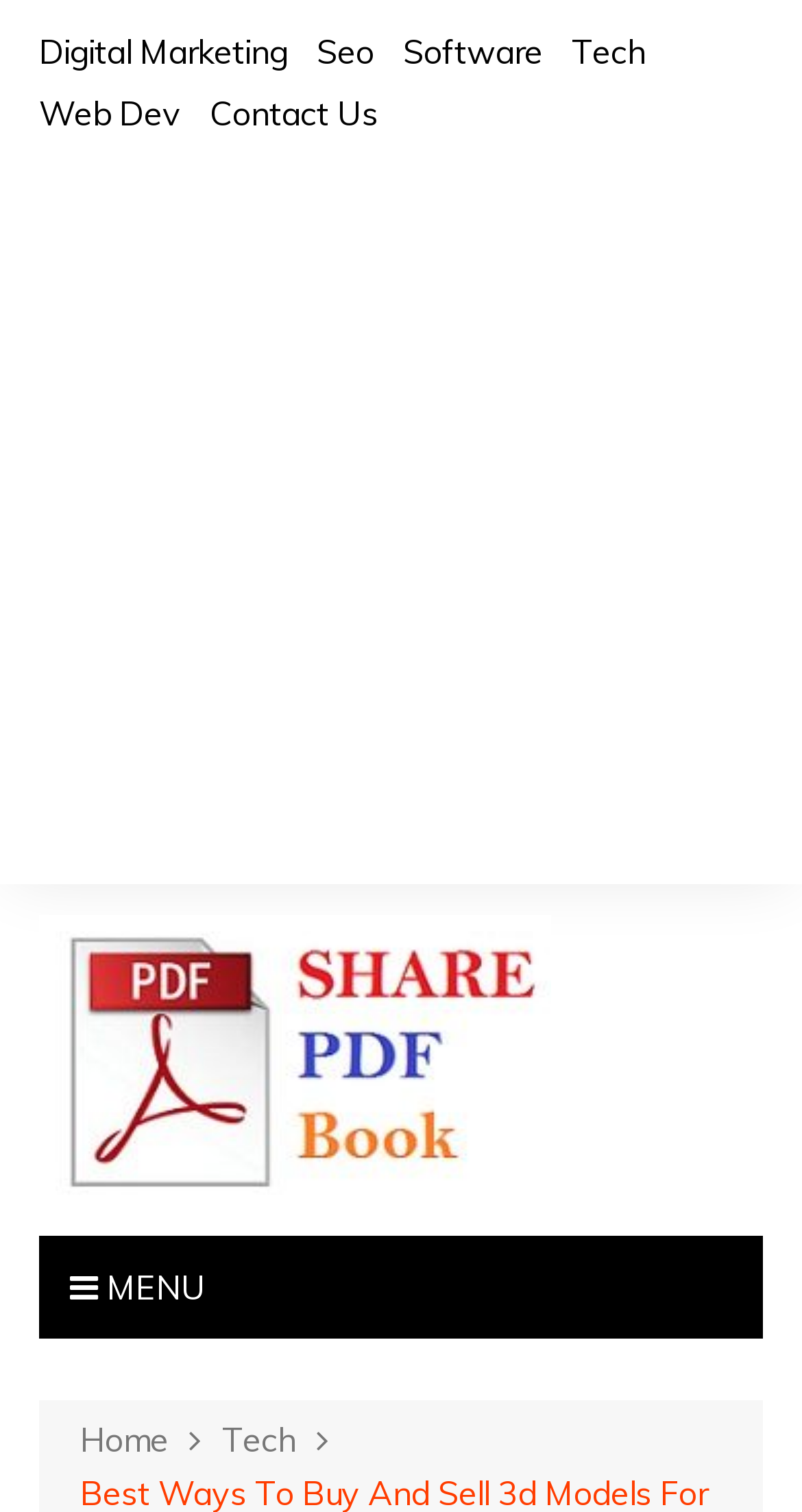Based on the image, provide a detailed and complete answer to the question: 
Is there a contact page?

I found a link labeled 'Contact Us' in the top menu, which suggests that there is a contact page on the website.